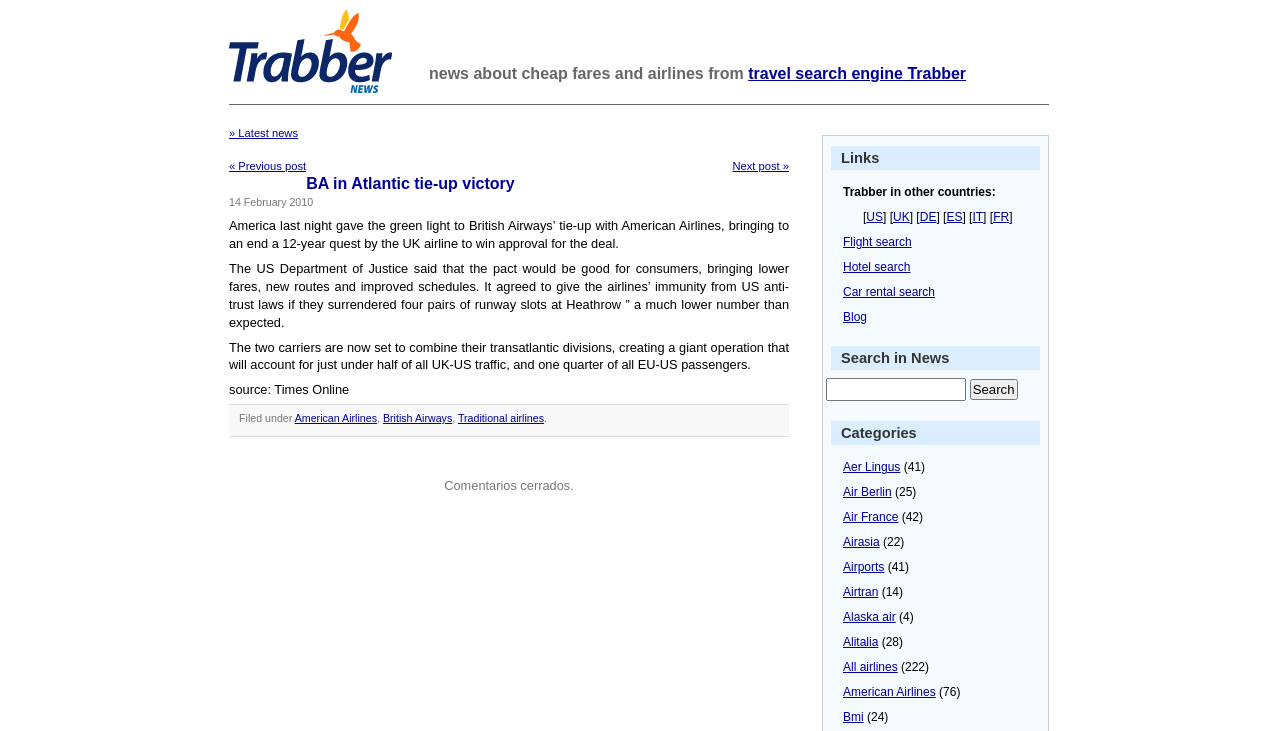Please determine the bounding box coordinates of the element to click on in order to accomplish the following task: "Click on the 'Latest news' link". Ensure the coordinates are four float numbers ranging from 0 to 1, i.e., [left, top, right, bottom].

[0.179, 0.173, 0.233, 0.19]